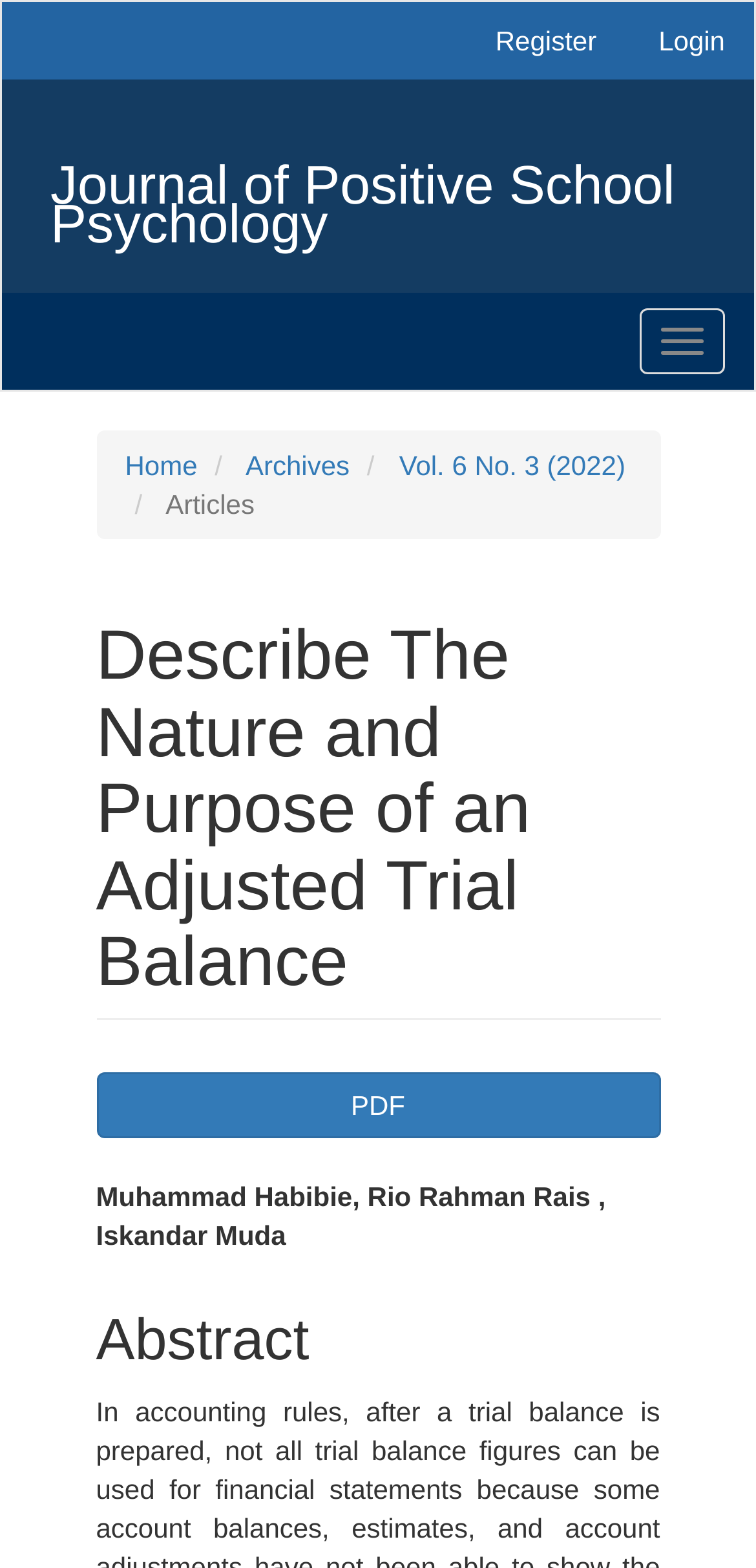For the given element description Archives, determine the bounding box coordinates of the UI element. The coordinates should follow the format (top-left x, top-left y, bottom-right x, bottom-right y) and be within the range of 0 to 1.

[0.325, 0.287, 0.462, 0.307]